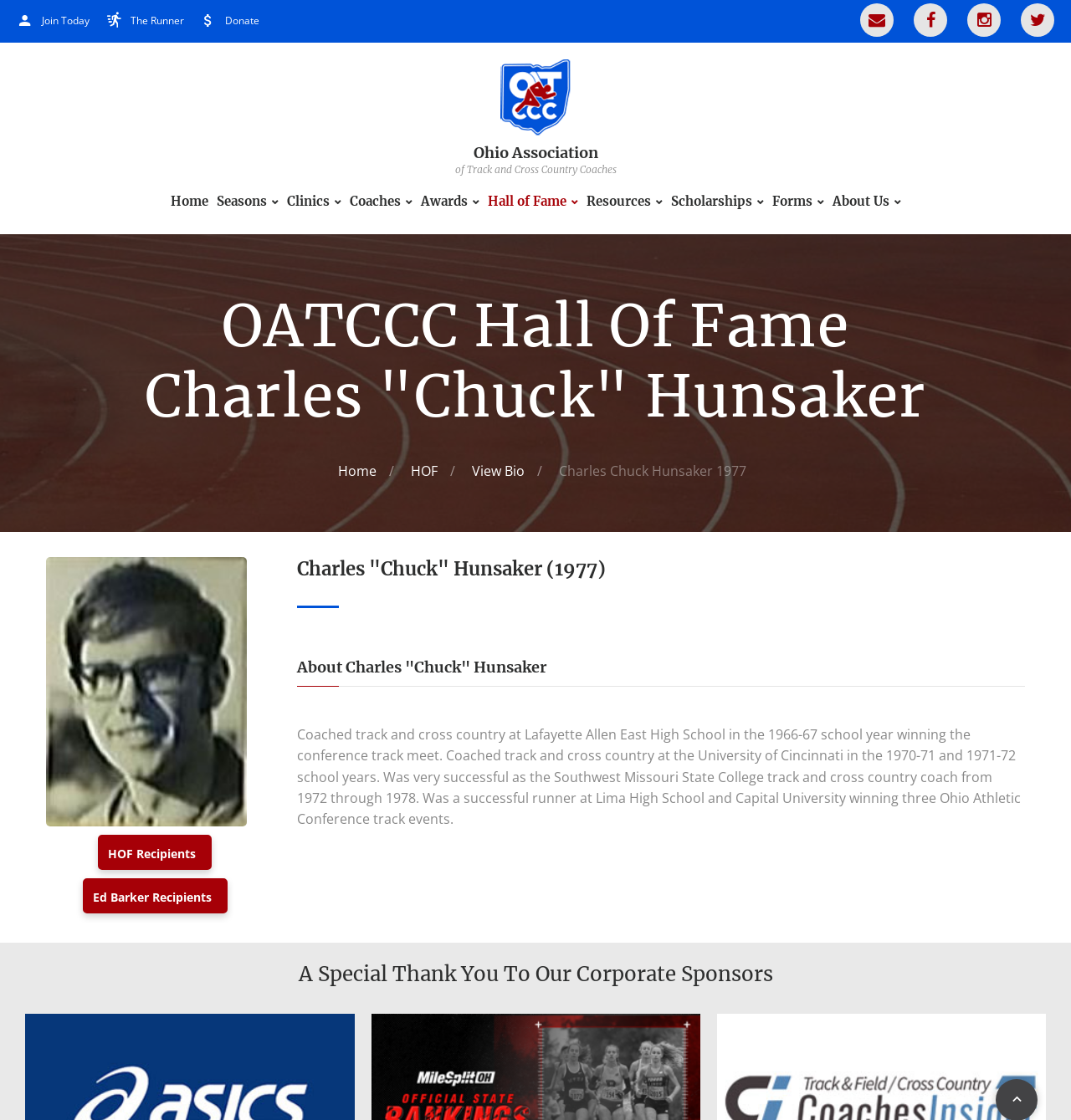What is the purpose of the 'Donate' link?
Please provide a detailed and comprehensive answer to the question.

I inferred the answer by looking at the link 'Donate' which is likely to be used for making donations to the organization, probably to support their activities and initiatives.